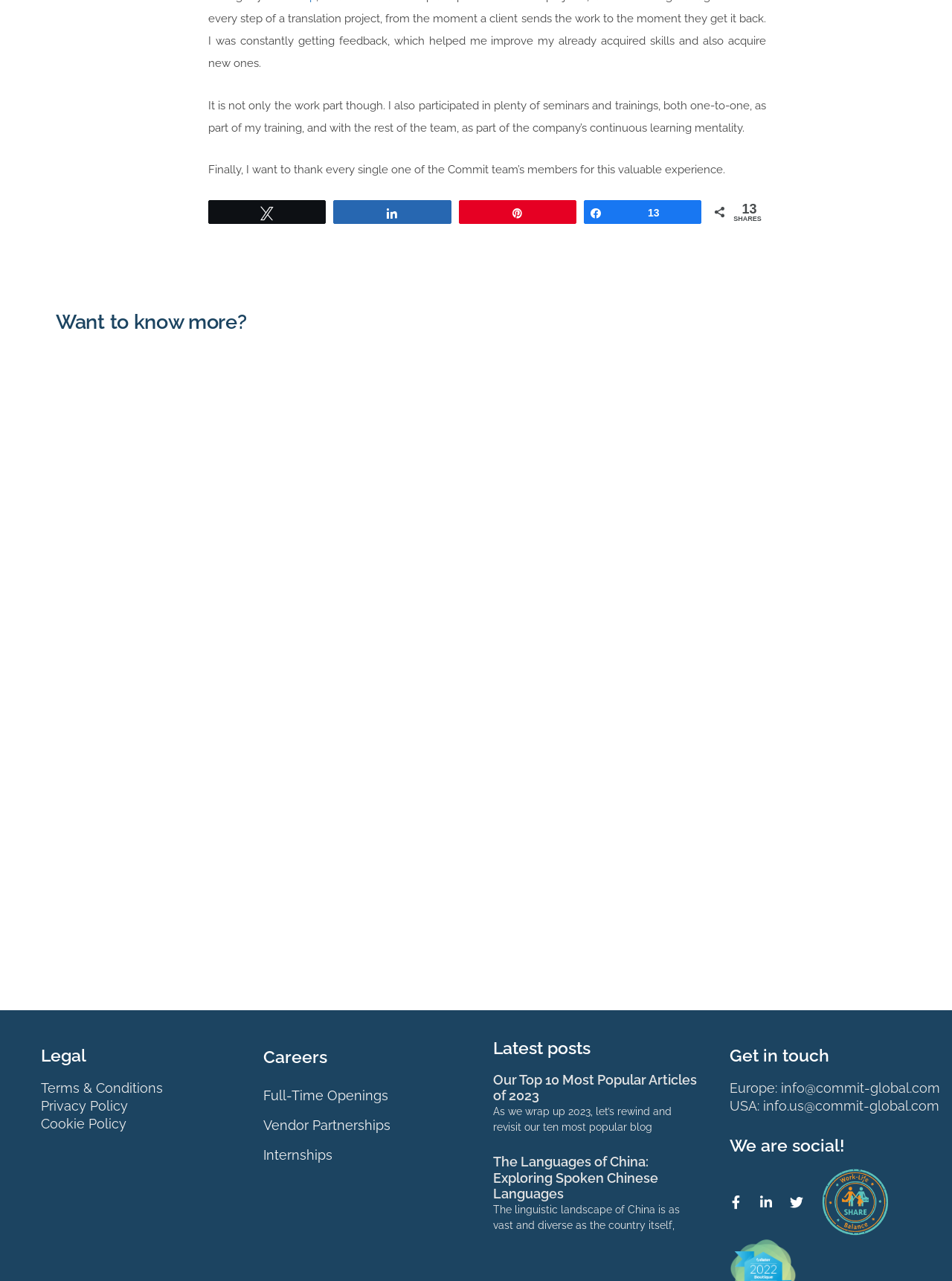Can you provide the bounding box coordinates for the element that should be clicked to implement the instruction: "Explore the 'Latest posts' section"?

[0.518, 0.812, 0.735, 0.825]